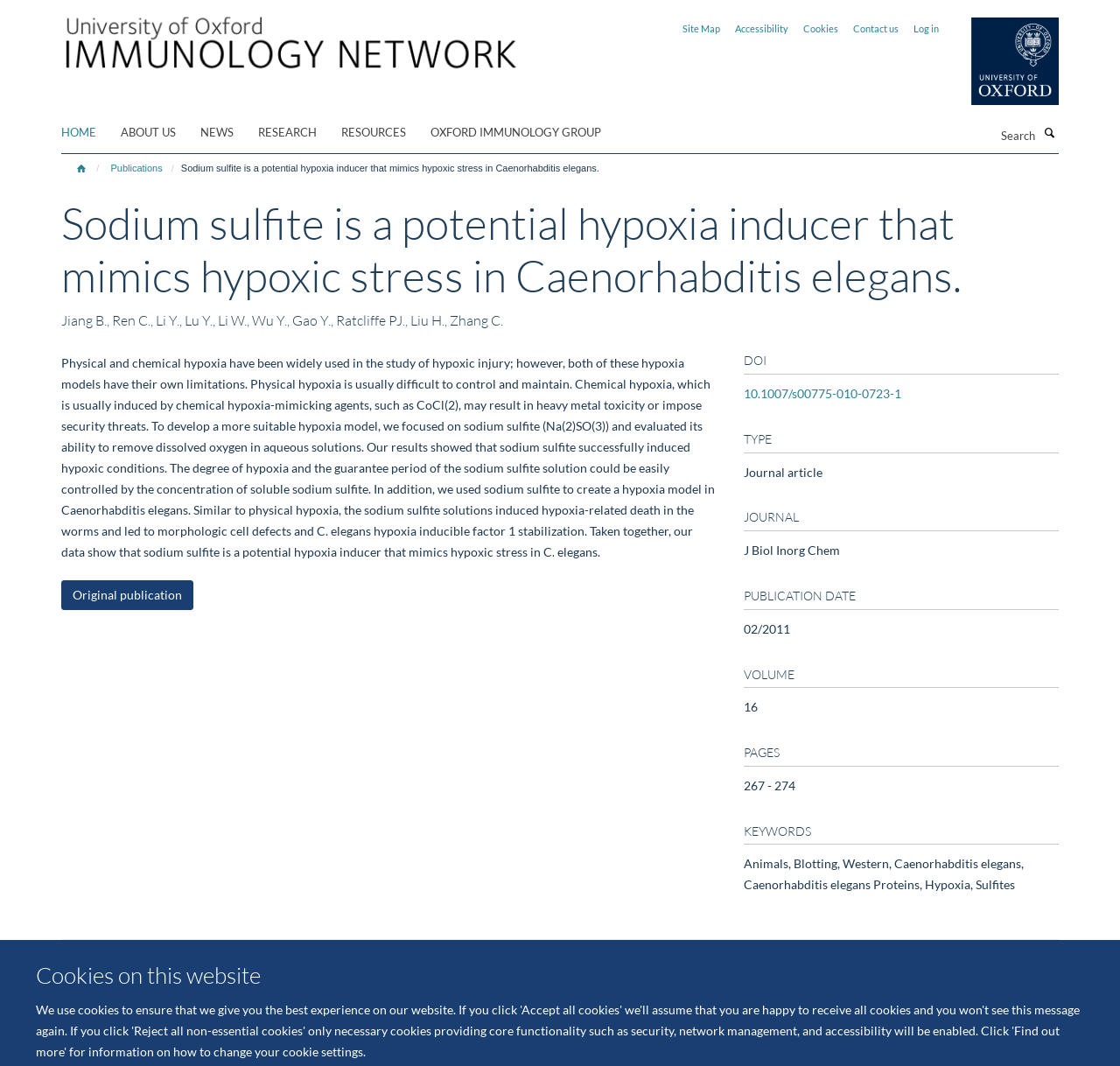Analyze the image and answer the question with as much detail as possible: 
What is the topic of the research article?

I found the answer by reading the text of the research article, which mentions 'hypoxic injury', 'physical hypoxia', and 'chemical hypoxia'. The article is about using sodium sulfite as a potential hypoxia inducer.